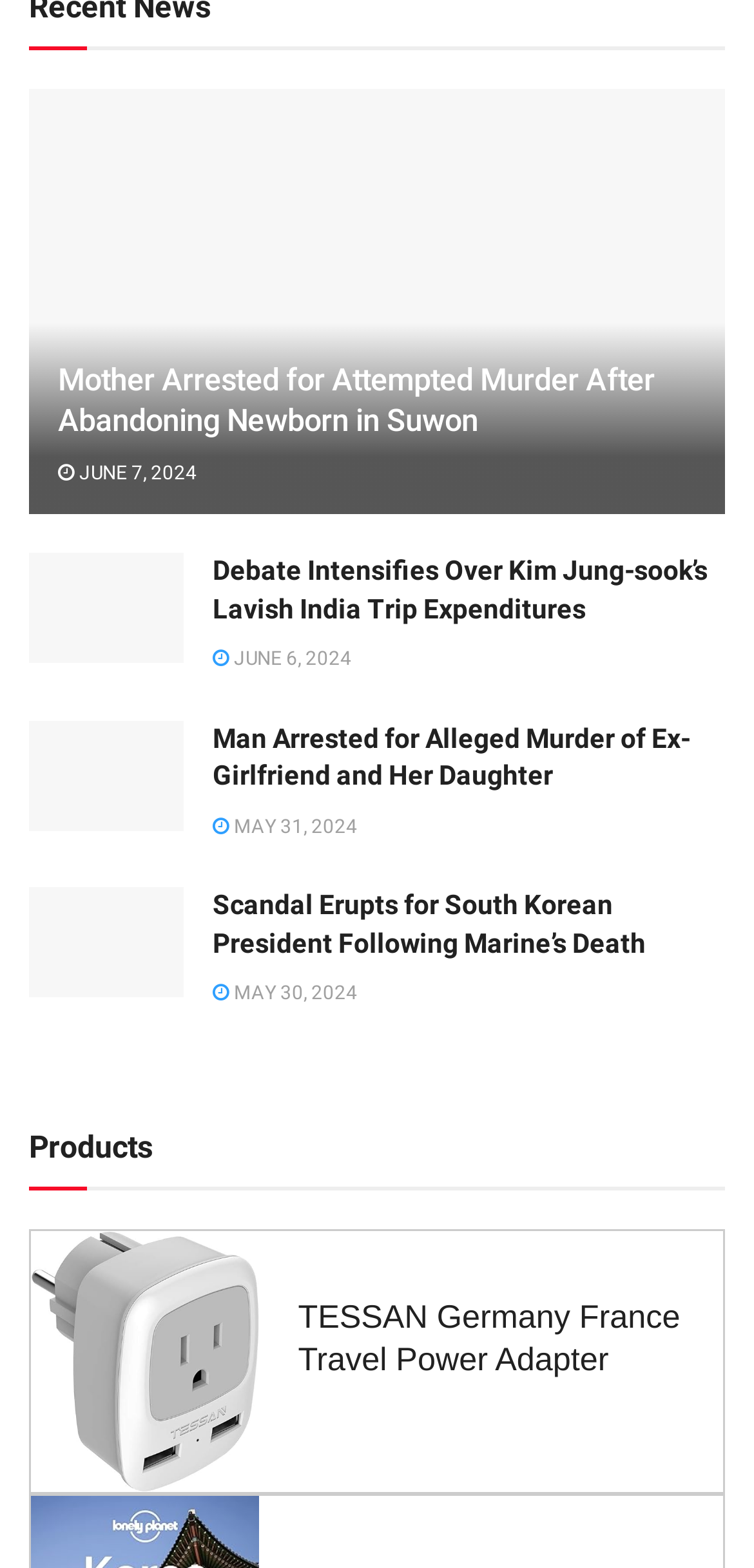Pinpoint the bounding box coordinates for the area that should be clicked to perform the following instruction: "View article about Debate Intensifies Over Kim Jung-sook’s Lavish India Trip Expenditures".

[0.038, 0.352, 0.244, 0.423]